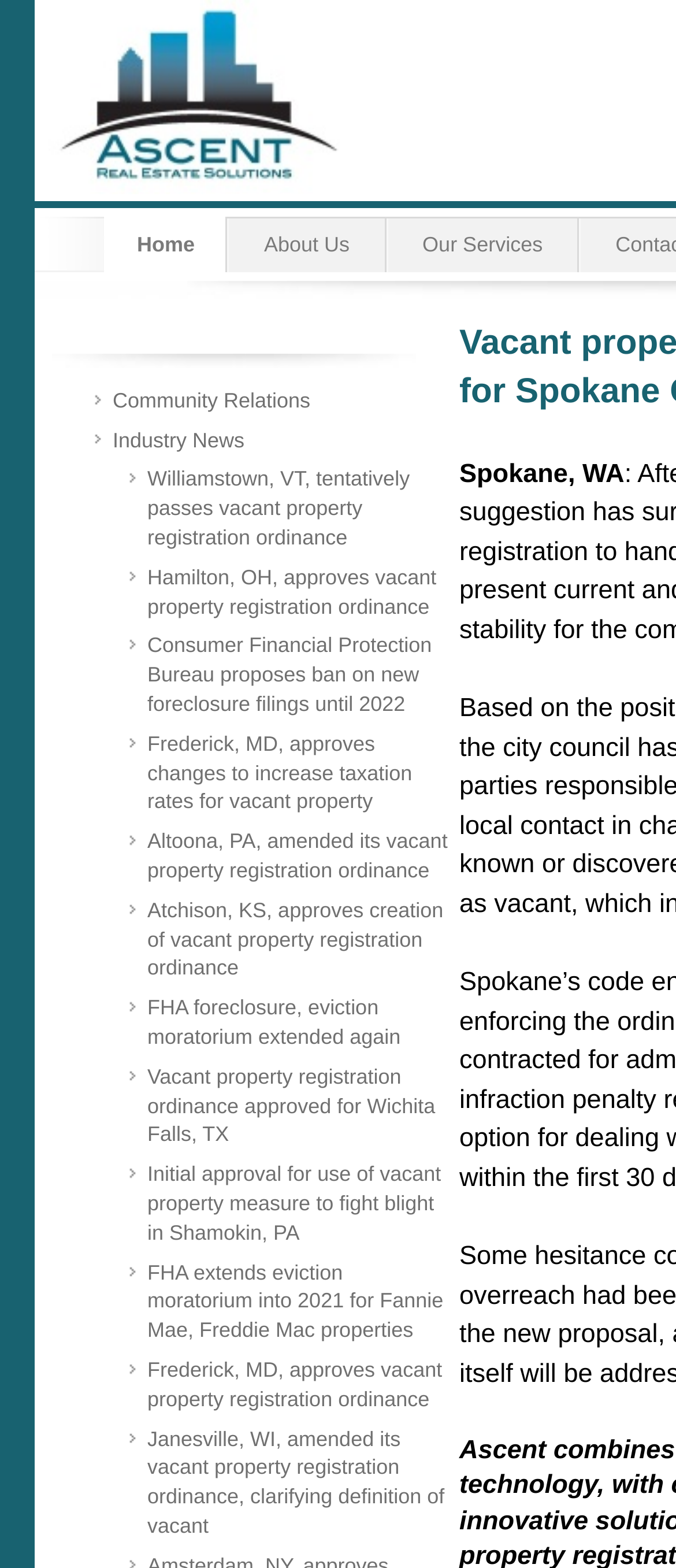Extract the main heading text from the webpage.

Vacant property registry back on the agenda for Spokane City Council